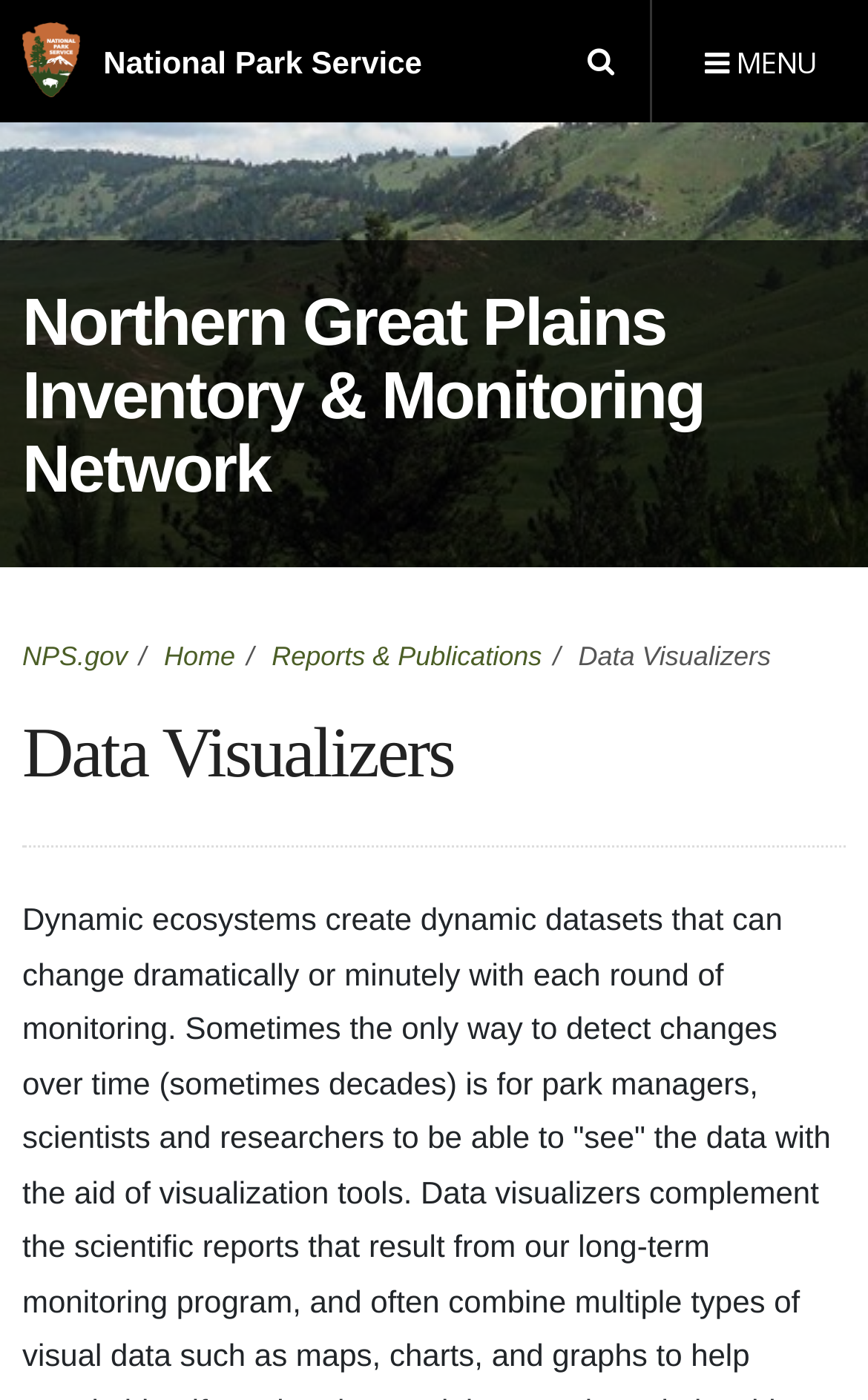Using the format (top-left x, top-left y, bottom-right x, bottom-right y), and given the element description, identify the bounding box coordinates within the screenshot: NPS.gov

[0.026, 0.458, 0.147, 0.48]